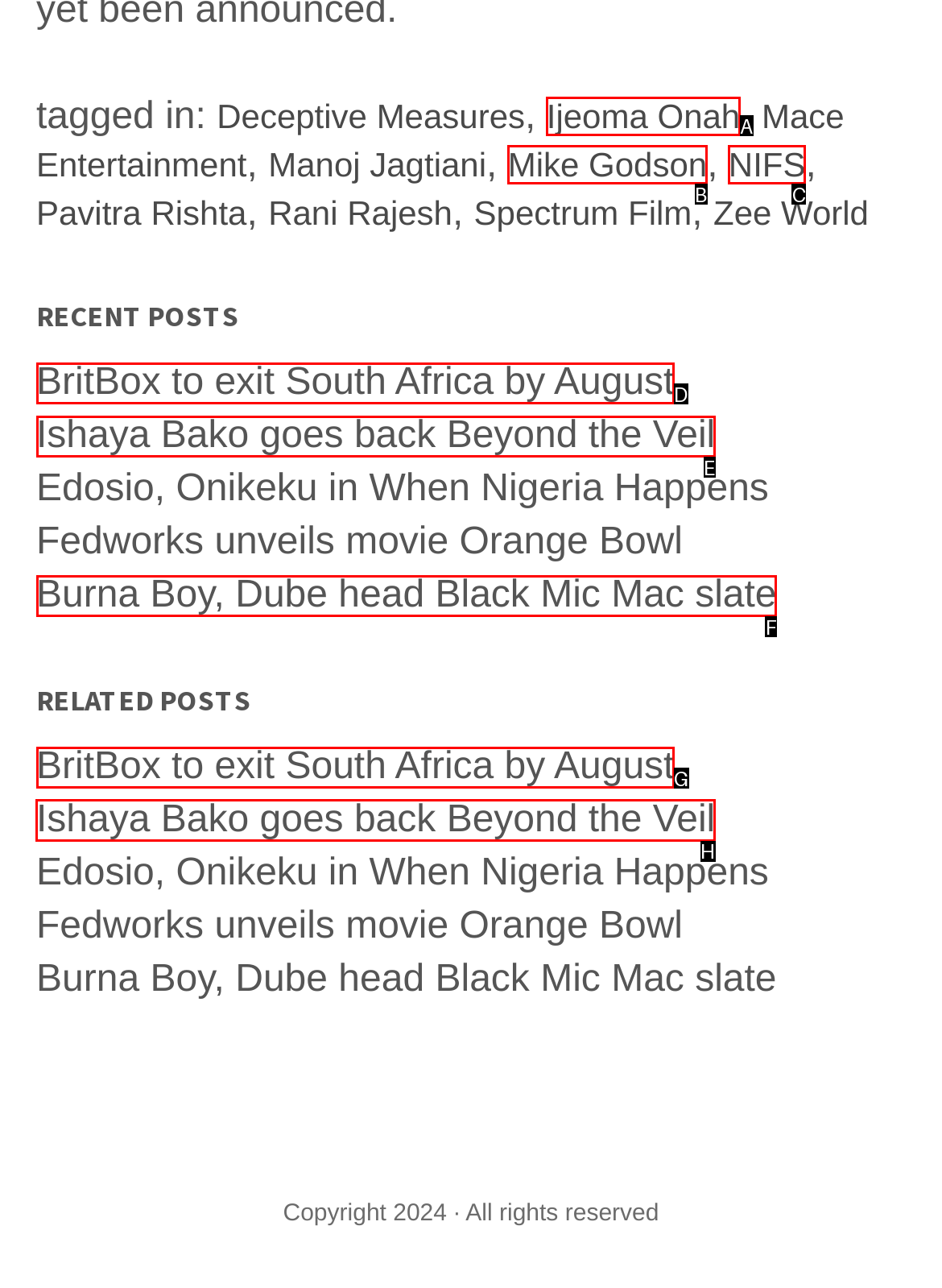Select the letter of the option that should be clicked to achieve the specified task: view news and updates. Respond with just the letter.

None